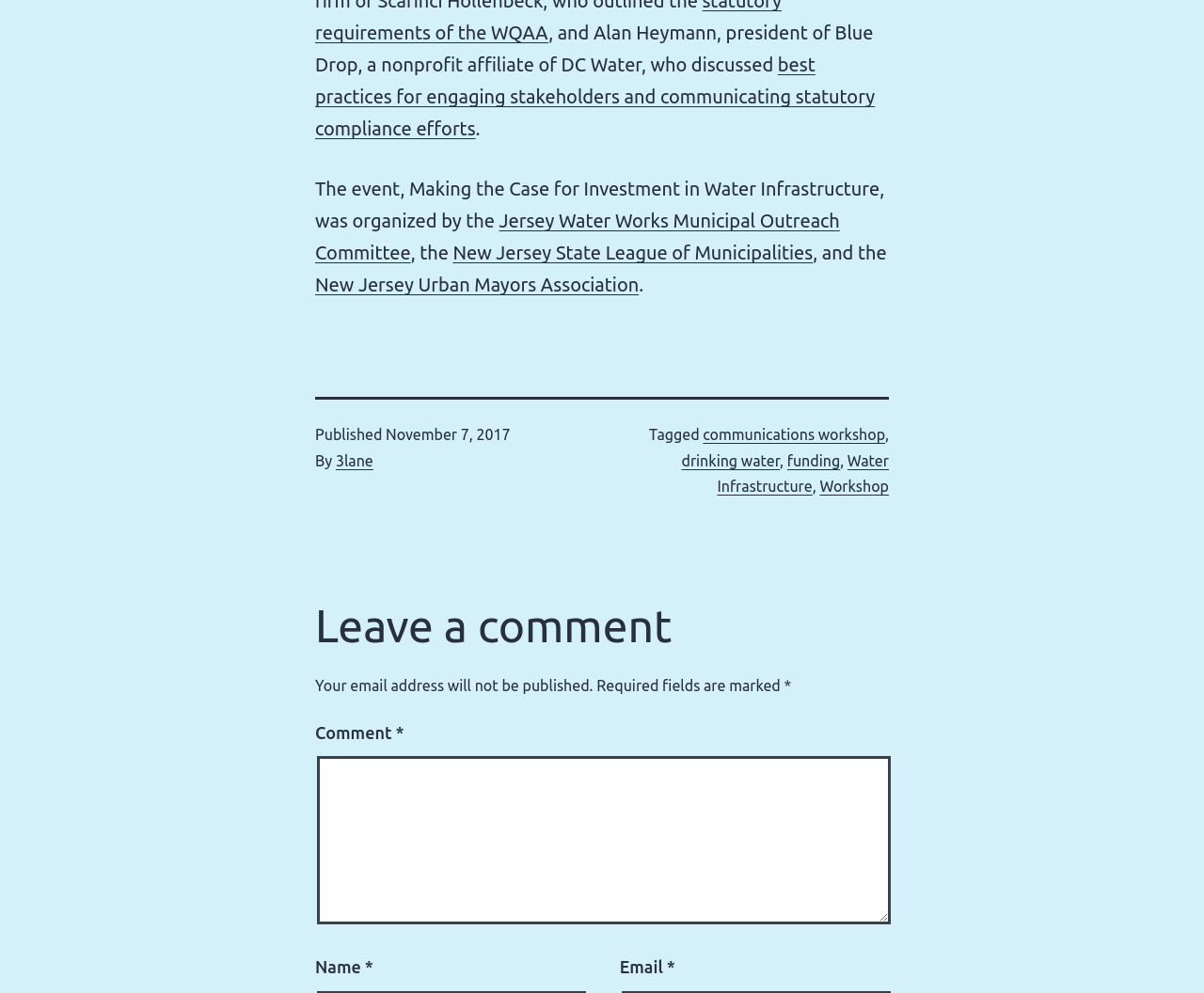Indicate the bounding box coordinates of the element that must be clicked to execute the instruction: "Click the link to visit the New Jersey State League of Municipalities". The coordinates should be given as four float numbers between 0 and 1, i.e., [left, top, right, bottom].

[0.376, 0.244, 0.675, 0.266]